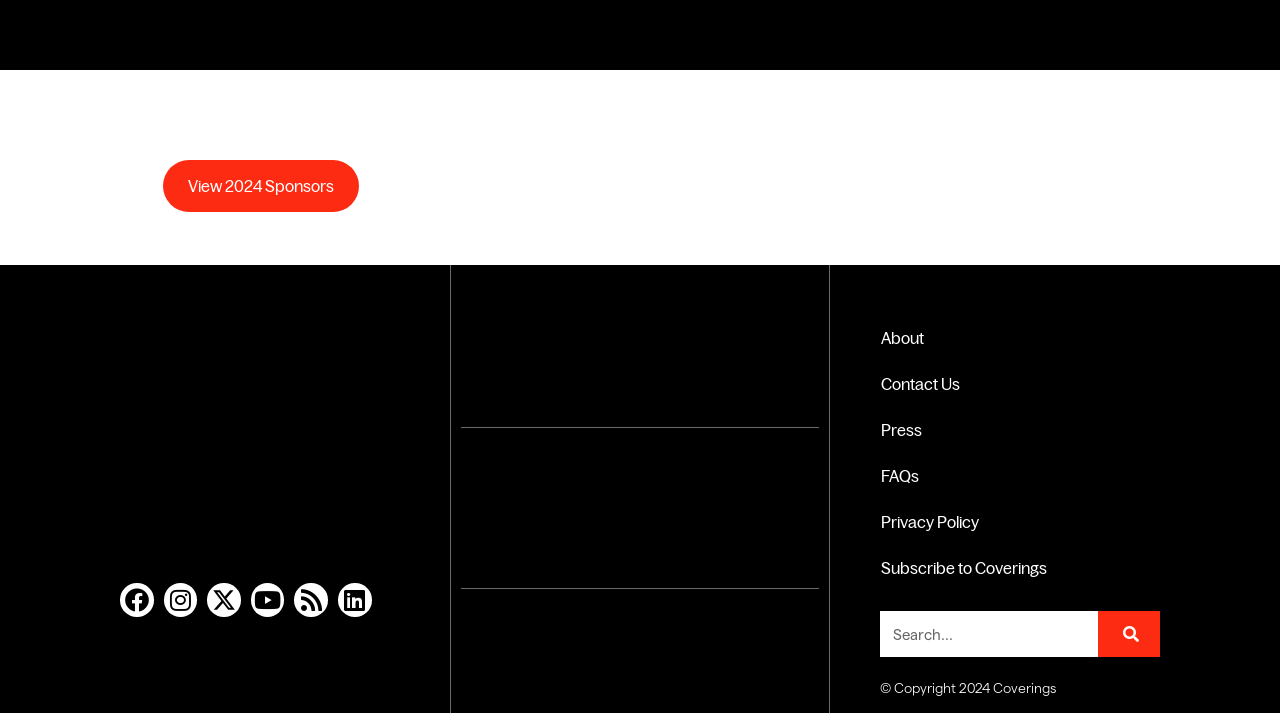Please find the bounding box coordinates for the clickable element needed to perform this instruction: "View 2024 Sponsors".

[0.127, 0.224, 0.28, 0.297]